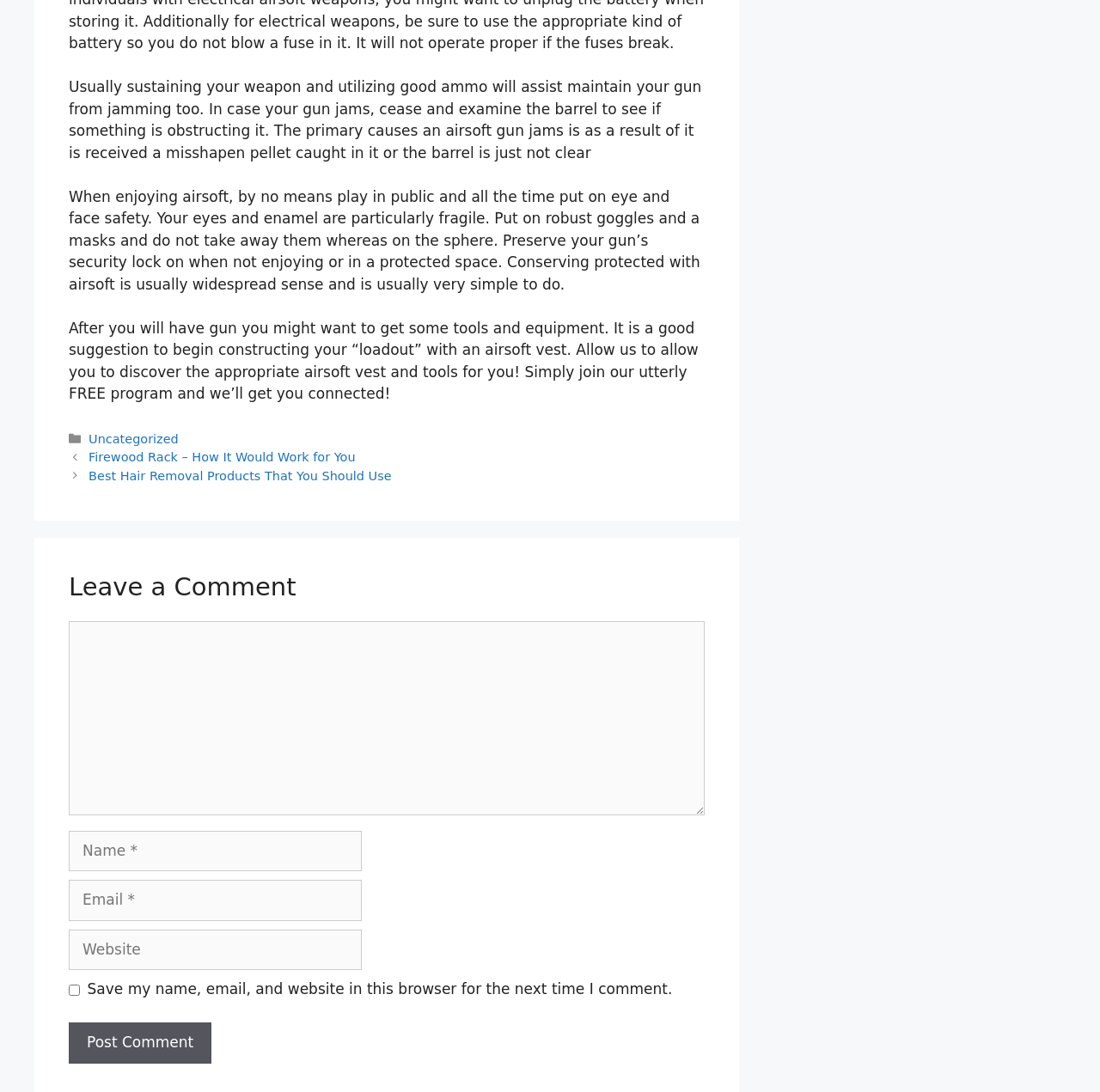Using the webpage screenshot, find the UI element described by The CDC recommends. Provide the bounding box coordinates in the format (top-left x, top-left y, bottom-right x, bottom-right y), ensuring all values are floating point numbers between 0 and 1.

None